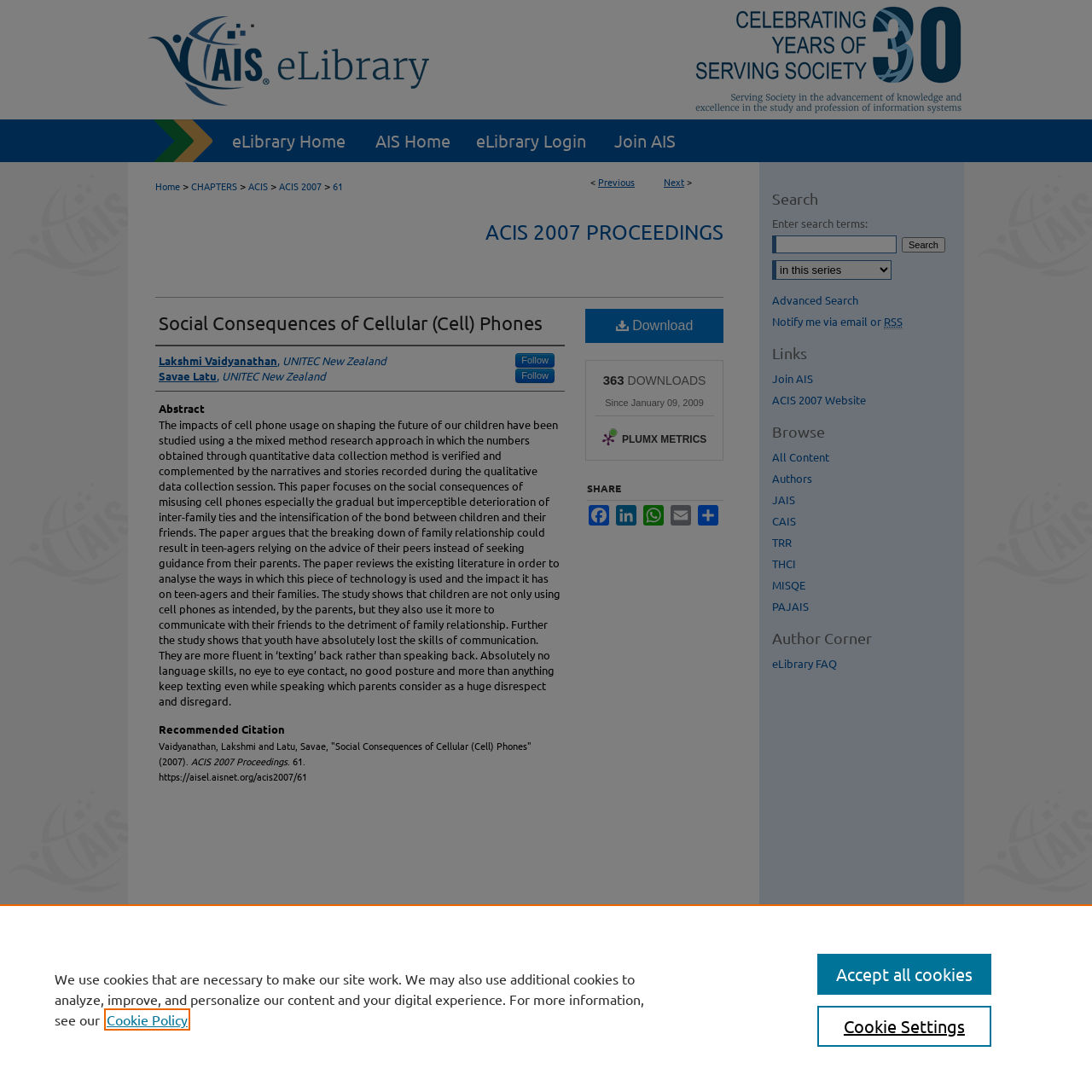How many downloads has the paper had?
Kindly offer a detailed explanation using the data available in the image.

I found the download count by looking at the 'DOWNLOADS' section which is located below the abstract. The section shows the text '363'.